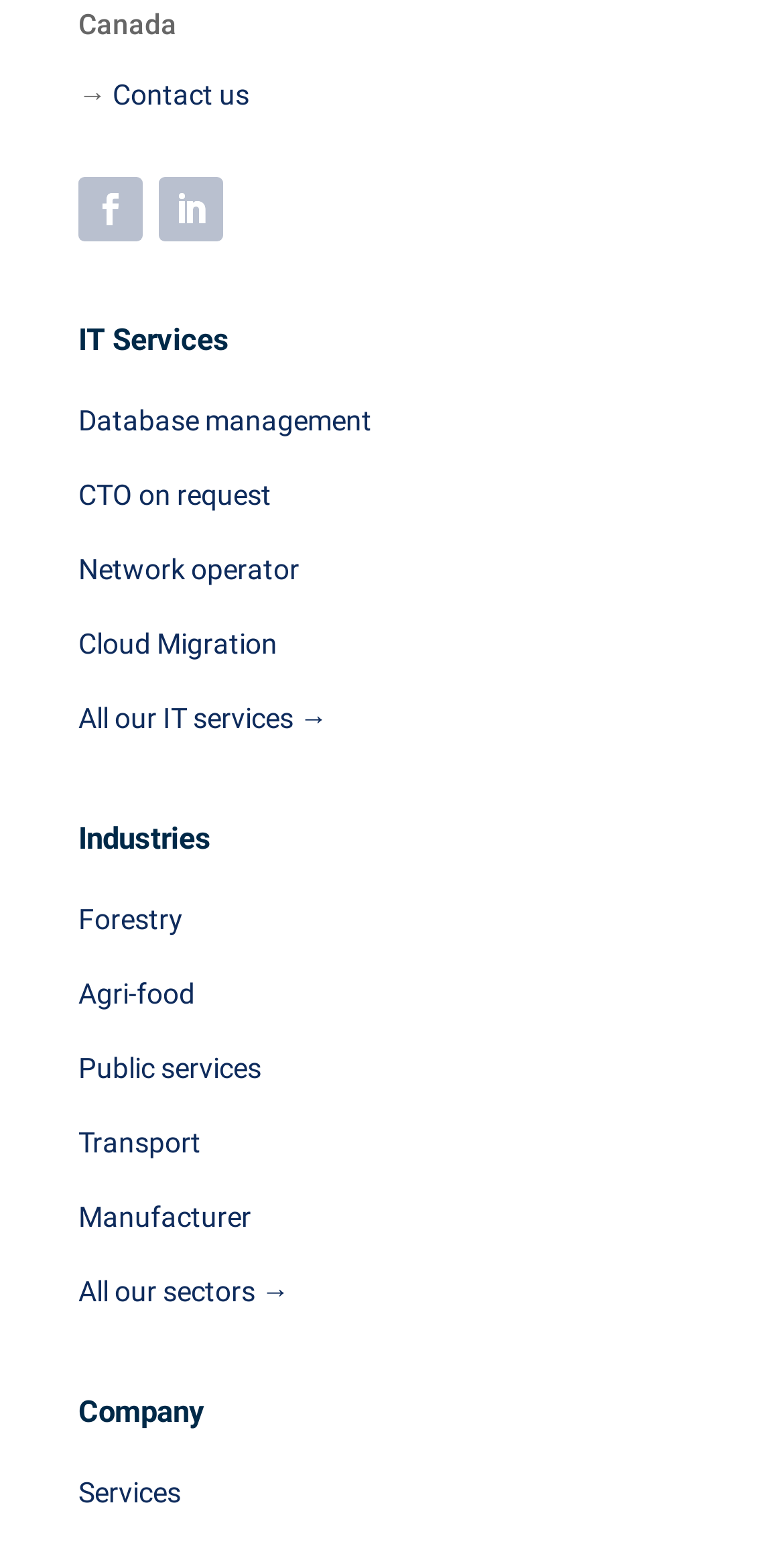Please find the bounding box coordinates of the element that must be clicked to perform the given instruction: "Learn about Forestry". The coordinates should be four float numbers from 0 to 1, i.e., [left, top, right, bottom].

[0.1, 0.578, 0.233, 0.615]